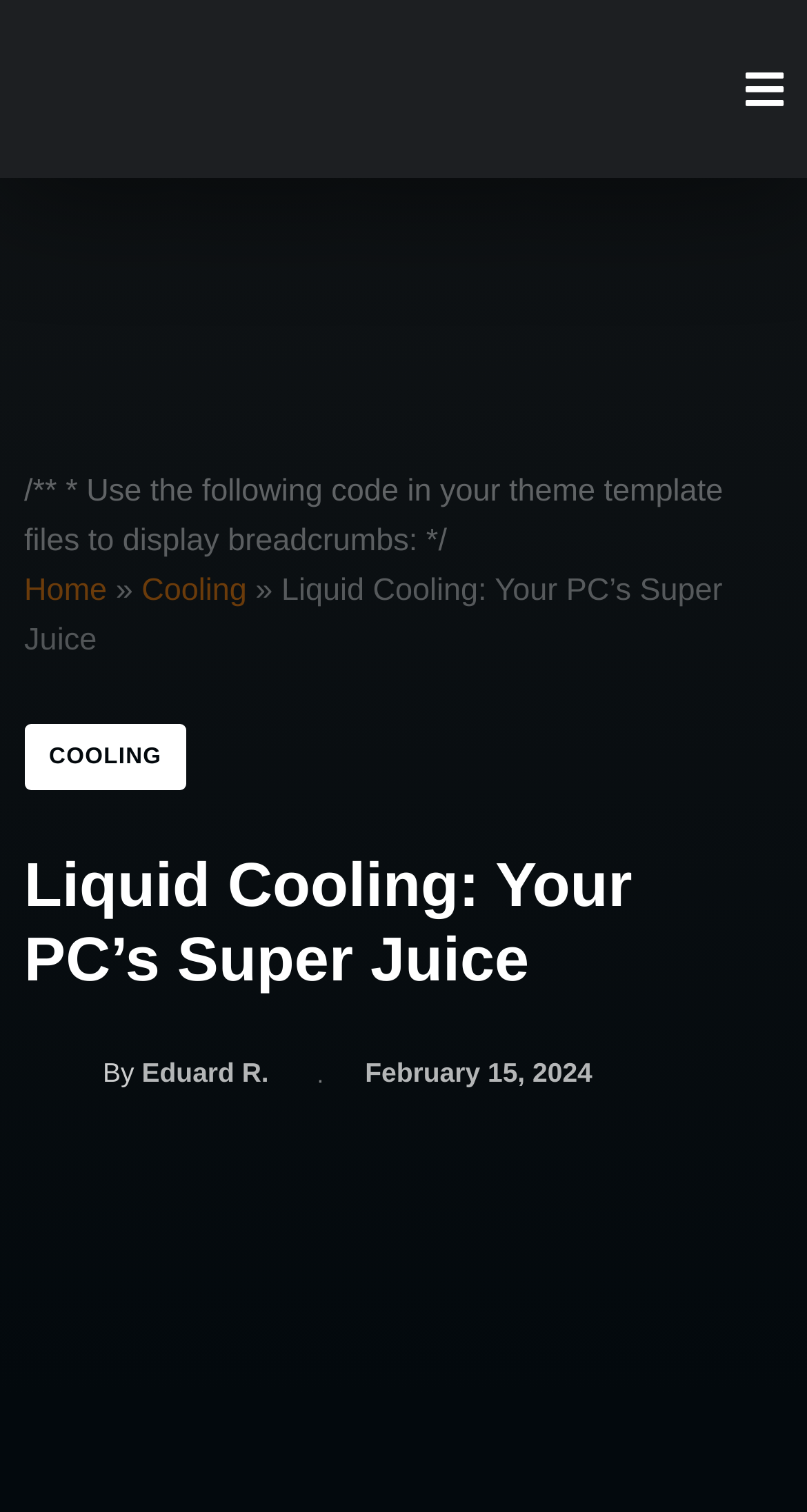Please analyze the image and provide a thorough answer to the question:
Who is the author of the current article?

I found the author's name by looking at the section below the article title, which contains the text 'By' followed by the author's name, 'Eduard R.'.